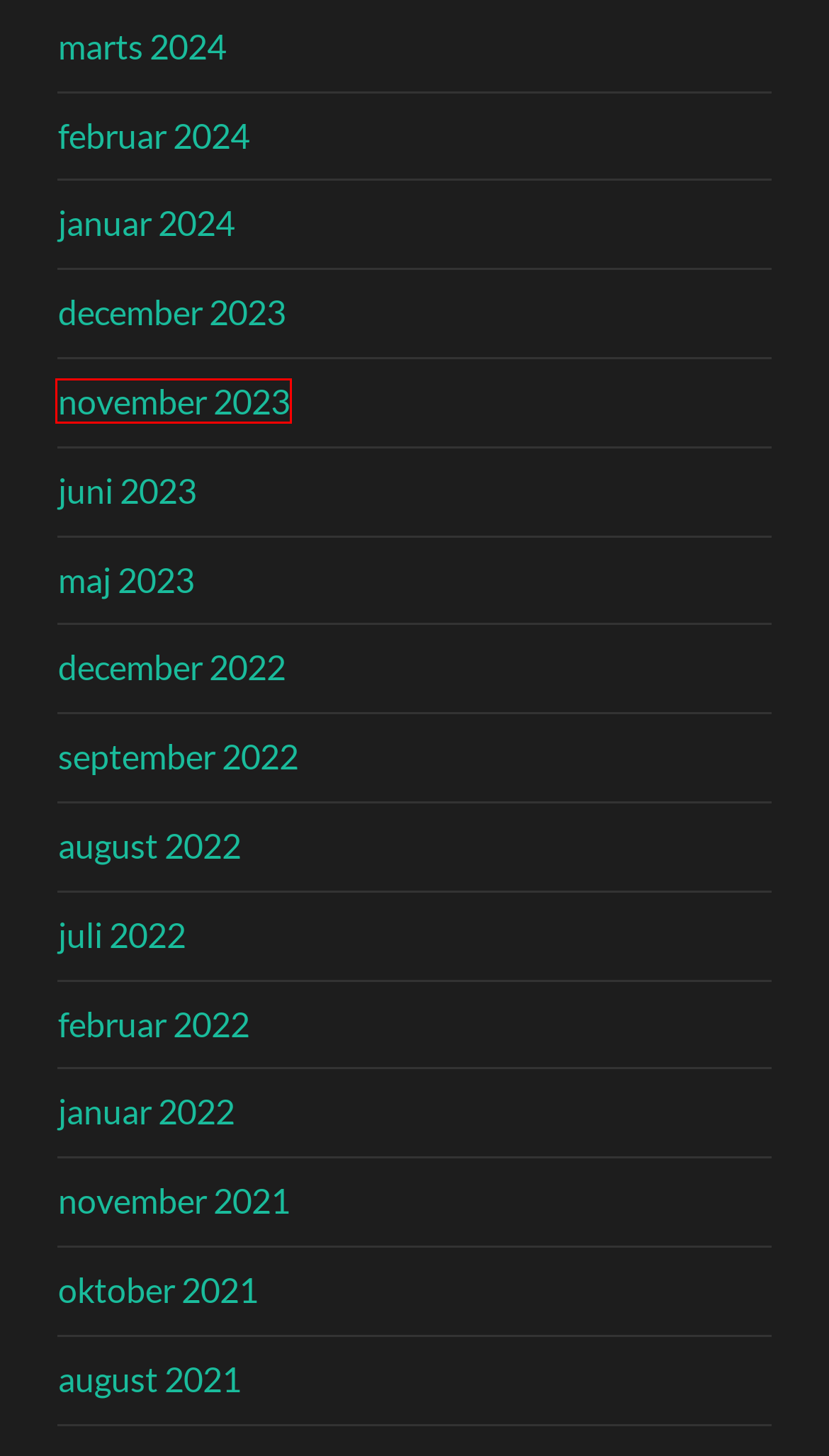Look at the screenshot of the webpage and find the element within the red bounding box. Choose the webpage description that best fits the new webpage that will appear after clicking the element. Here are the candidates:
A. juli 2022 - NemLeveringMagasin: Tech + Business
B. november 2023 - NemLeveringMagasin: Tech + Business
C. maj 2023 - NemLeveringMagasin: Tech + Business
D. februar 2022 - NemLeveringMagasin: Tech + Business
E. august 2022 - NemLeveringMagasin: Tech + Business
F. februar 2024 - NemLeveringMagasin: Tech + Business
G. januar 2024 - NemLeveringMagasin: Tech + Business
H. august 2021 - NemLeveringMagasin: Tech + Business

B